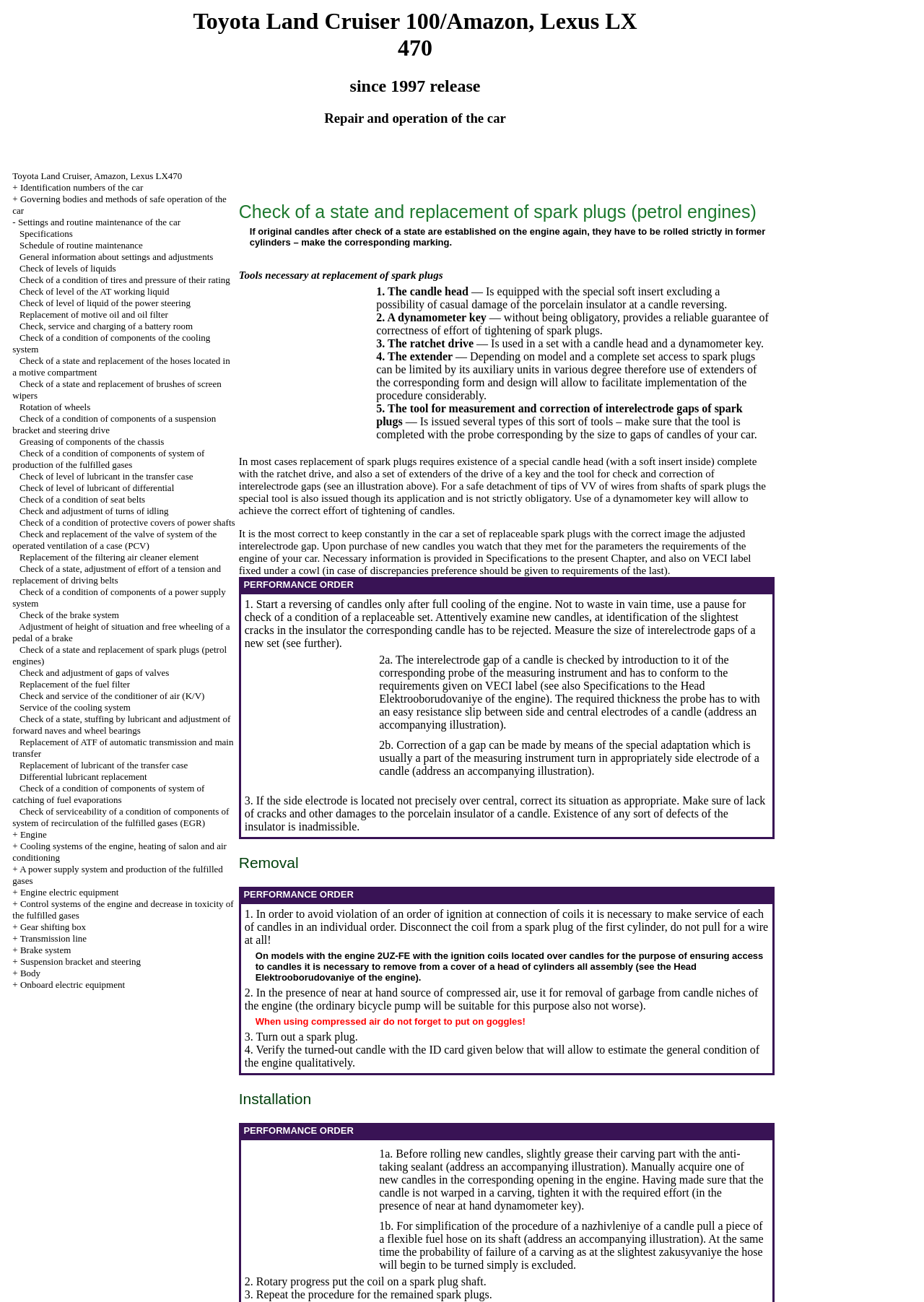Please determine the bounding box coordinates of the section I need to click to accomplish this instruction: "Check the state and replacement of spark plugs".

[0.014, 0.495, 0.245, 0.512]